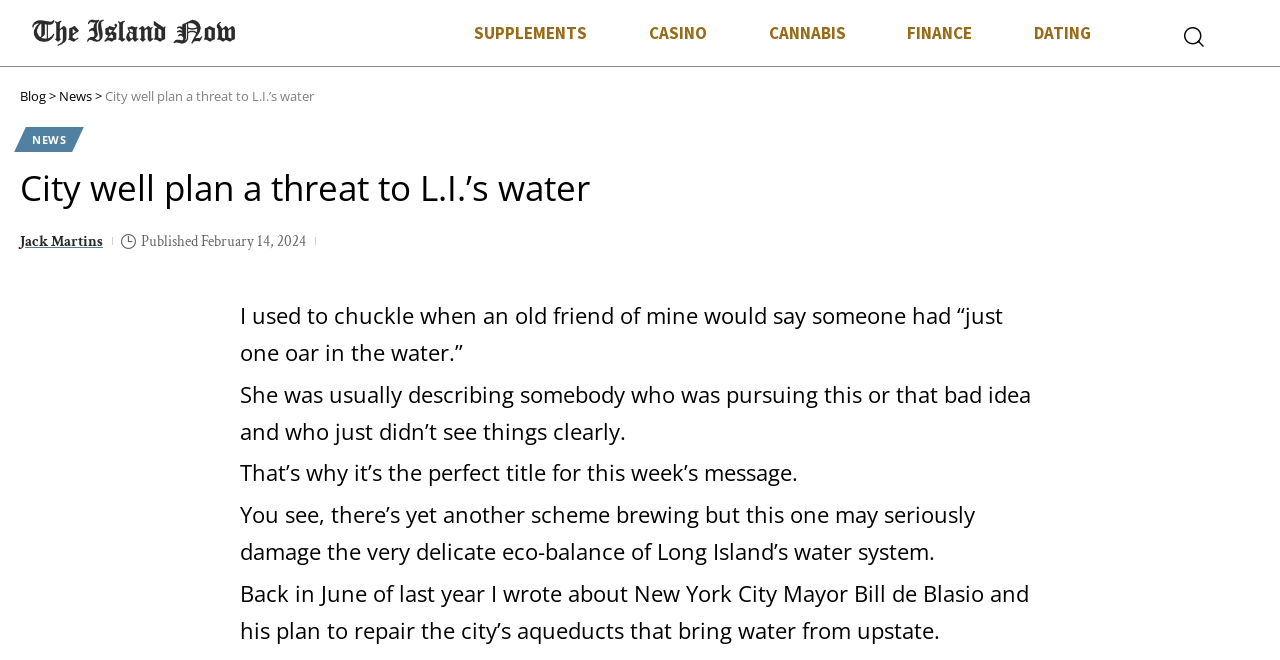Answer the following inquiry with a single word or phrase:
What is the topic of the article?

City well plan